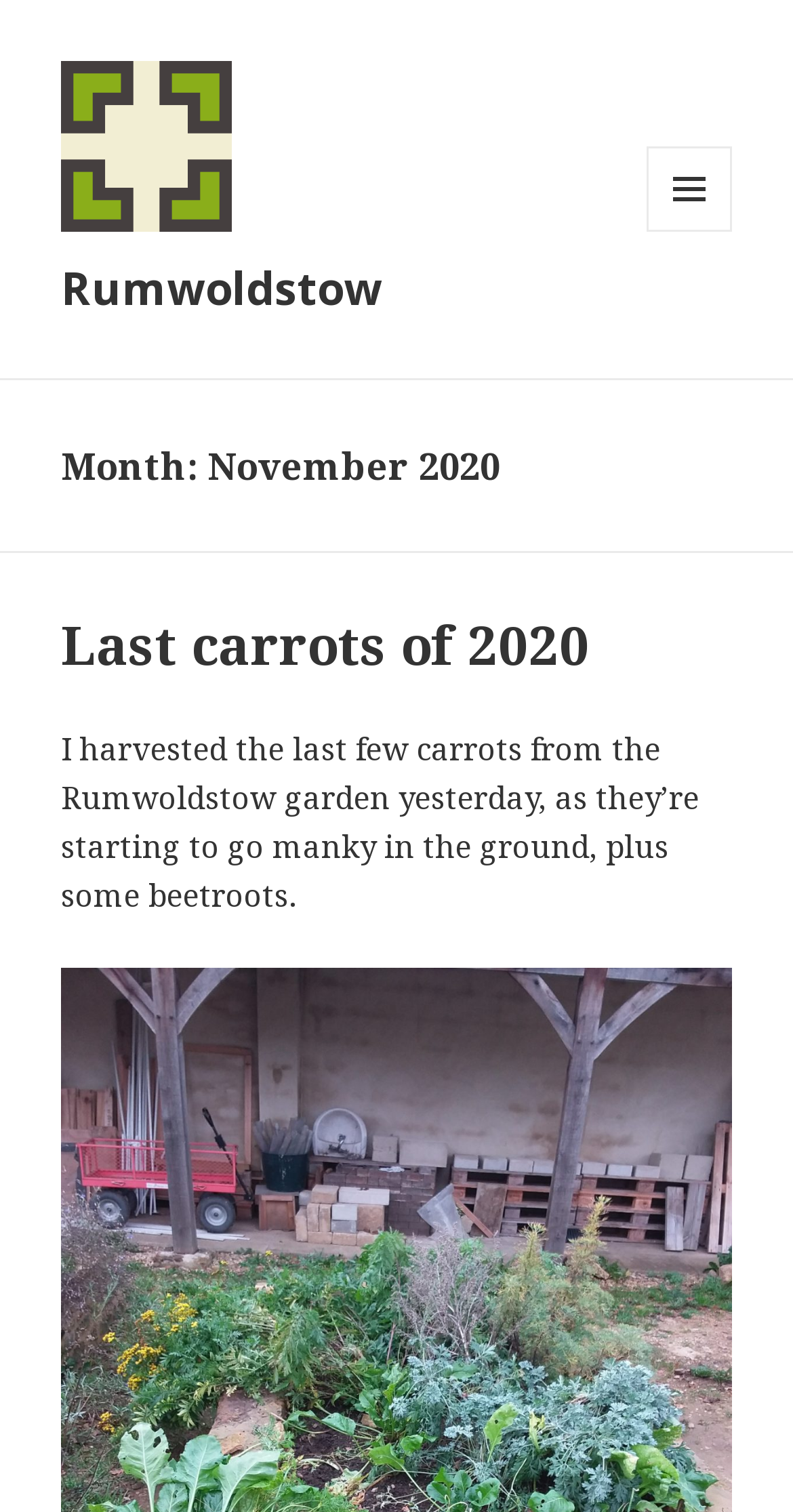Find the main header of the webpage and produce its text content.

Month: November 2020